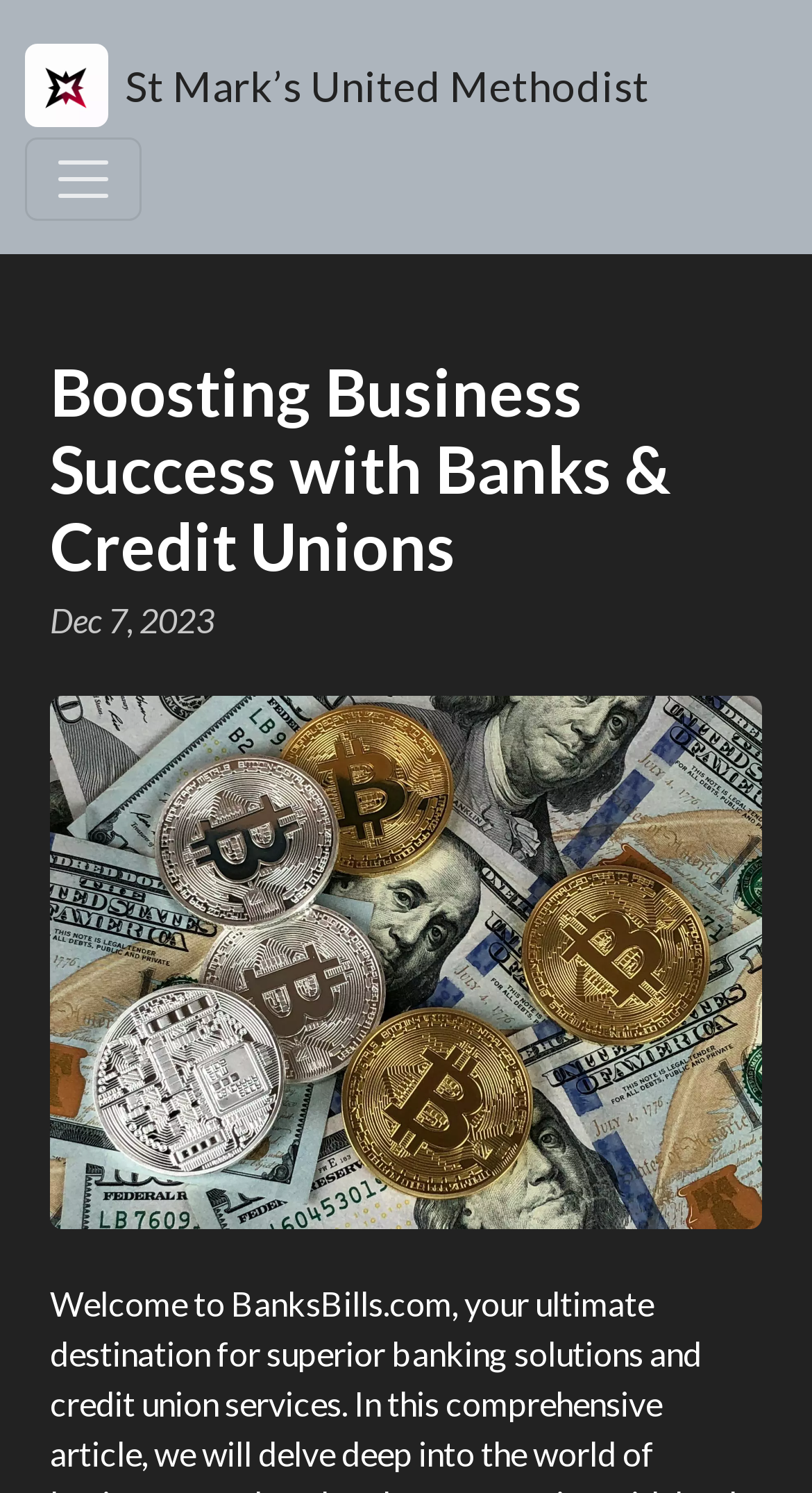Please respond to the question using a single word or phrase:
How many navigation items are there?

Unknown